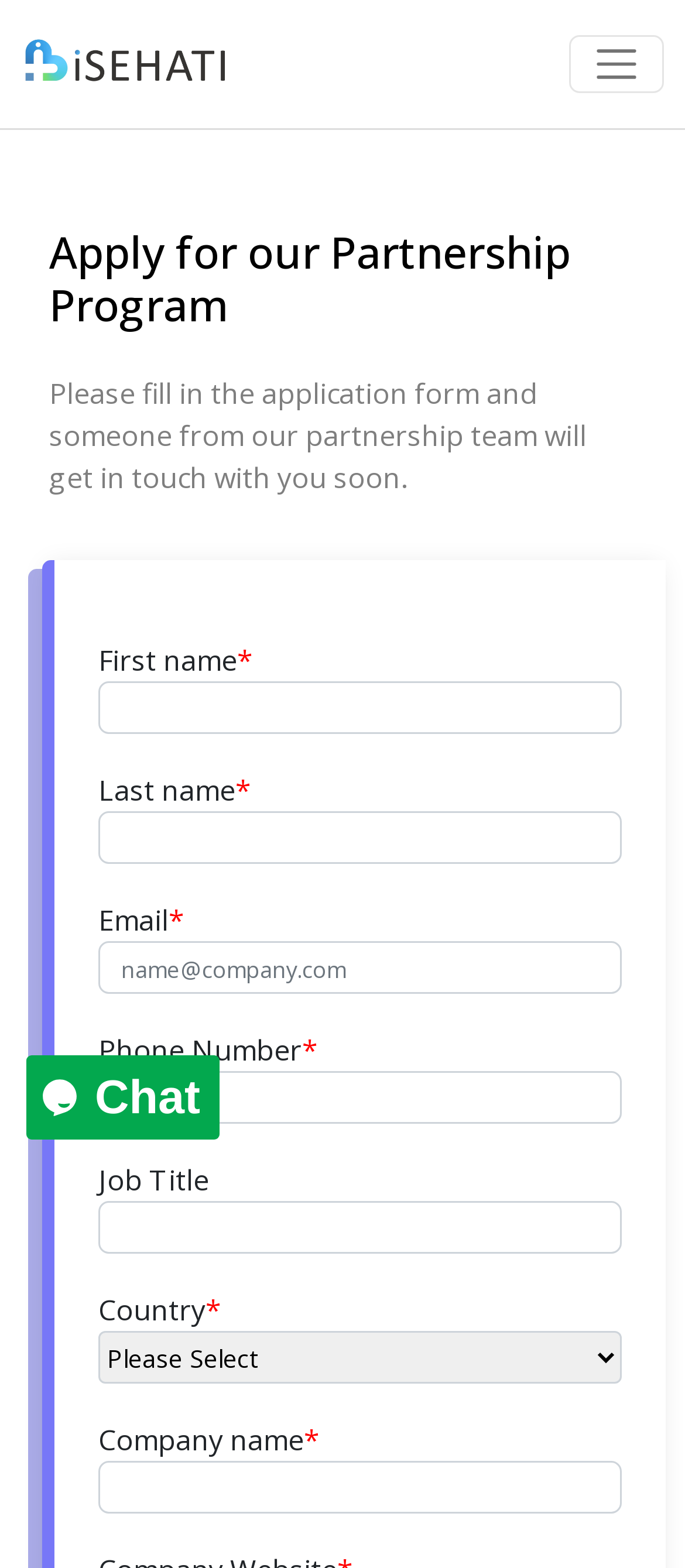Specify the bounding box coordinates for the region that must be clicked to perform the given instruction: "Click the toggle navigation button".

[0.831, 0.022, 0.969, 0.059]